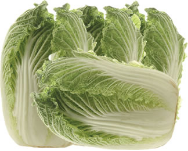What is the texture of the Chinese cabbage?
From the screenshot, provide a brief answer in one word or phrase.

Crisp